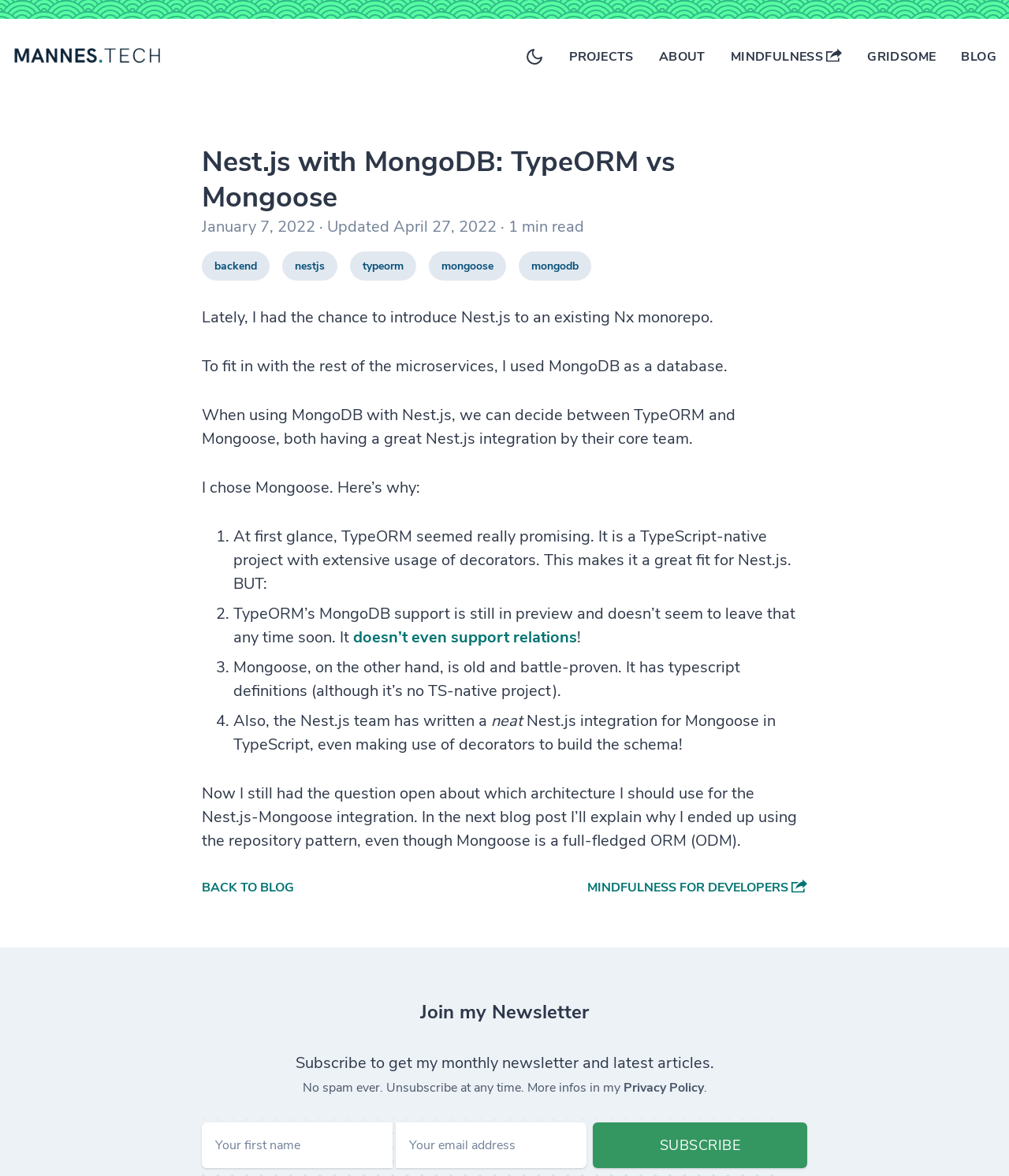Please identify the bounding box coordinates of the clickable region that I should interact with to perform the following instruction: "Enter your email address". The coordinates should be expressed as four float numbers between 0 and 1, i.e., [left, top, right, bottom].

[0.392, 0.955, 0.581, 0.994]